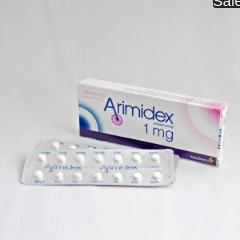Based on the image, provide a detailed response to the question:
Is there a discount offer on the Arimidex package?

The presence of a promotional note that says 'Sale!' implies that there is a current pricing or discount offer on the Arimidex package, which is intended to capture the attention of potential buyers.